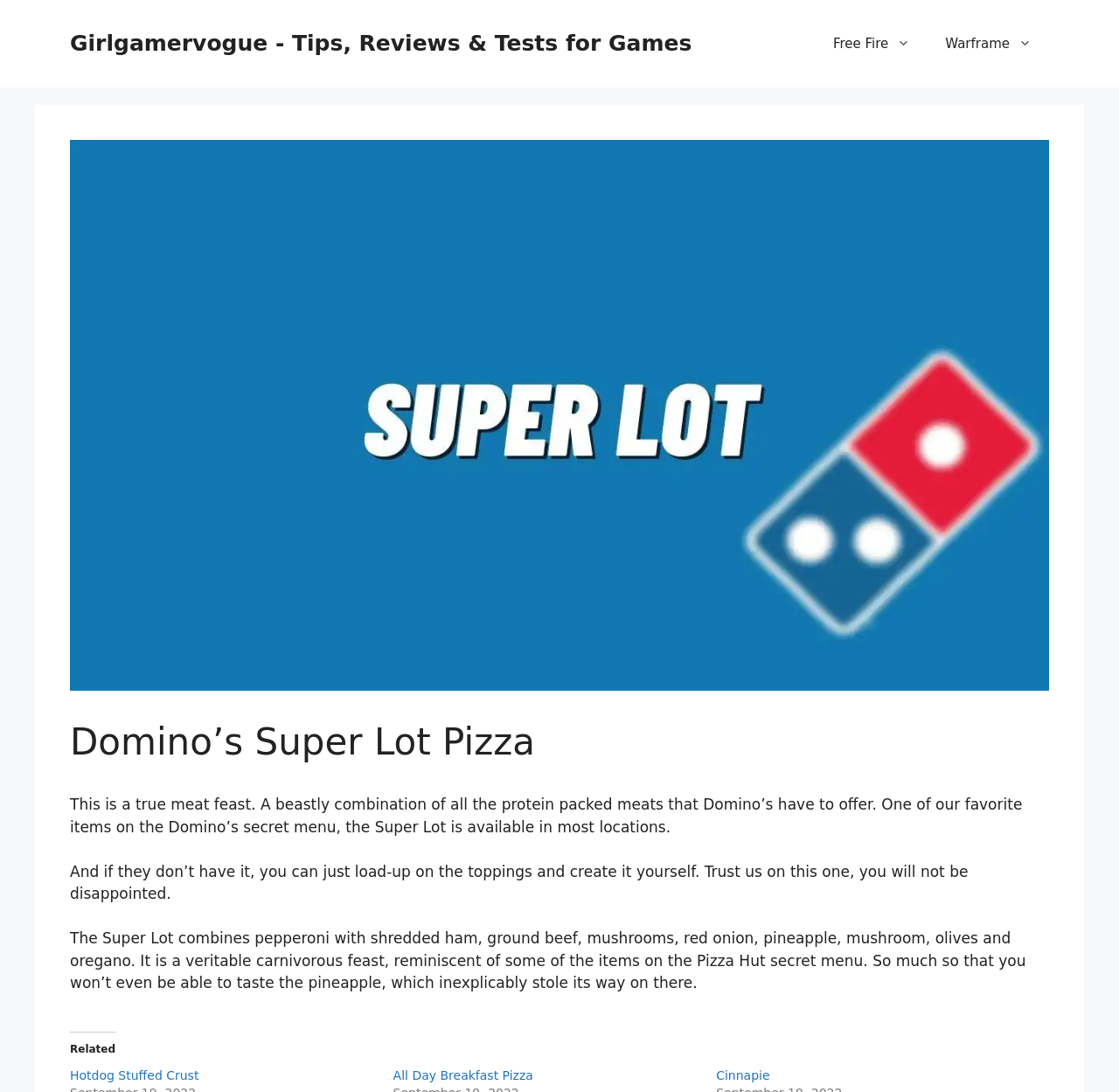Please find the bounding box for the UI element described by: "cloudflare.com".

None